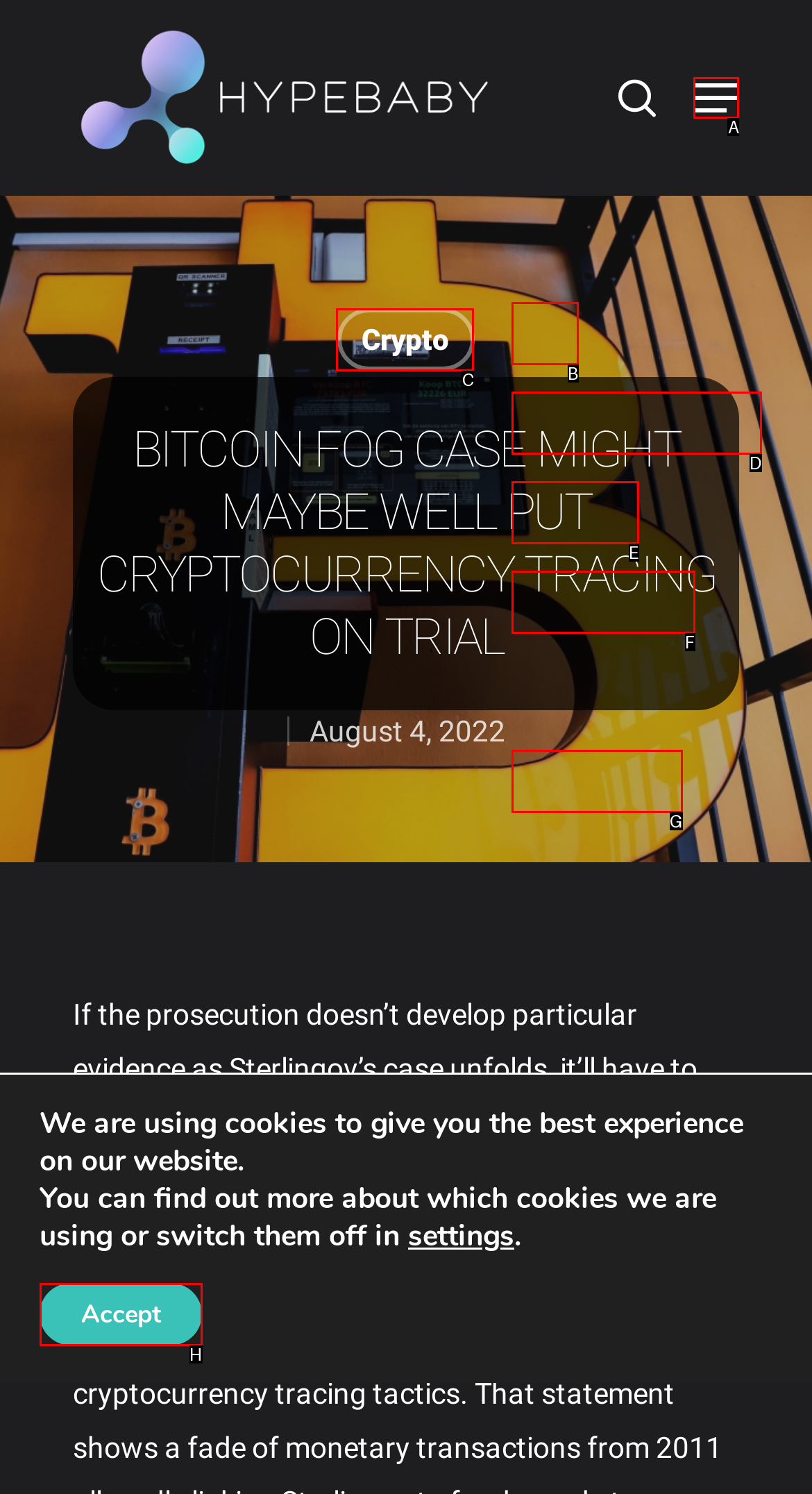Tell me which one HTML element I should click to complete the following task: go to Navigation Menu Answer with the option's letter from the given choices directly.

A